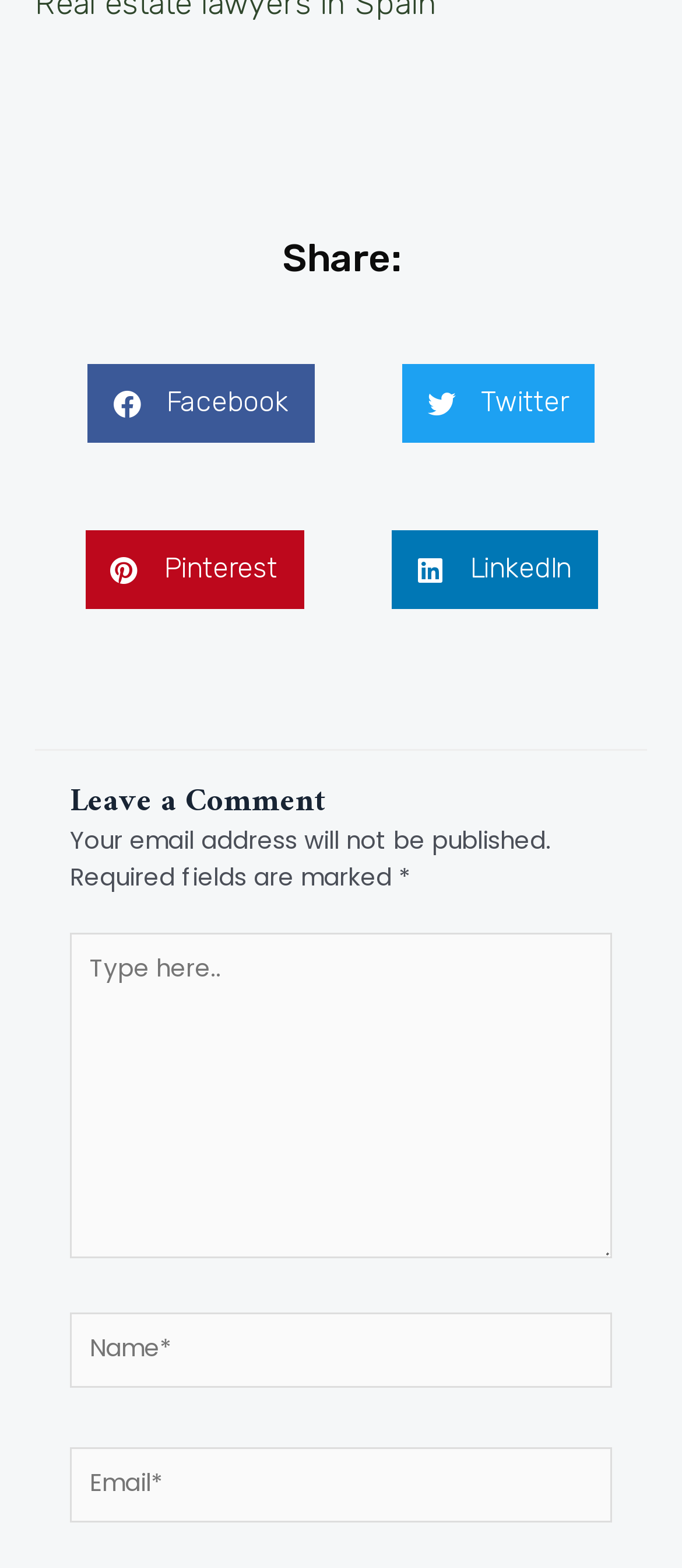What is the text above the text box for typing a comment?
Using the image provided, answer with just one word or phrase.

Type here..